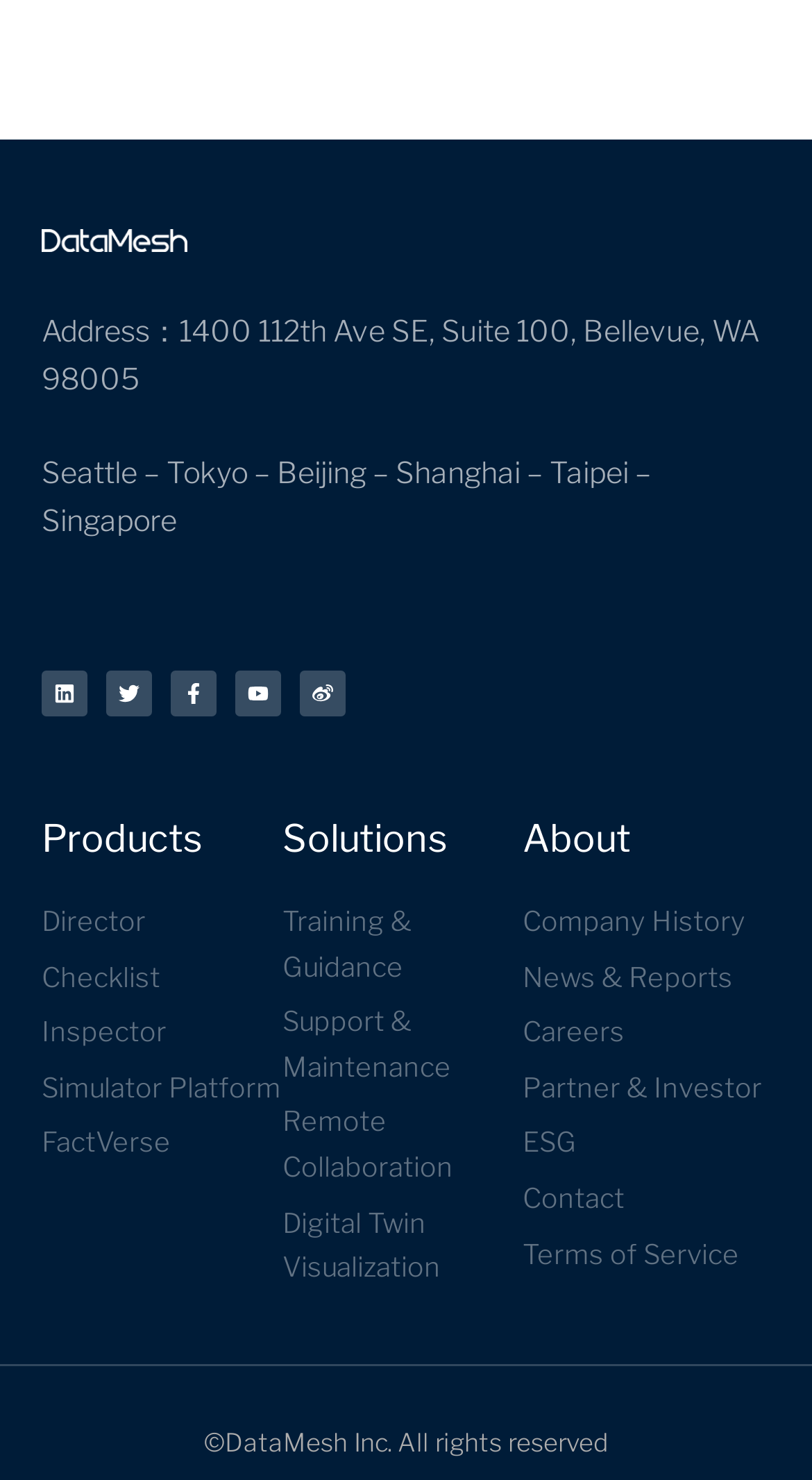Could you locate the bounding box coordinates for the section that should be clicked to accomplish this task: "View company address".

[0.051, 0.211, 0.936, 0.268]